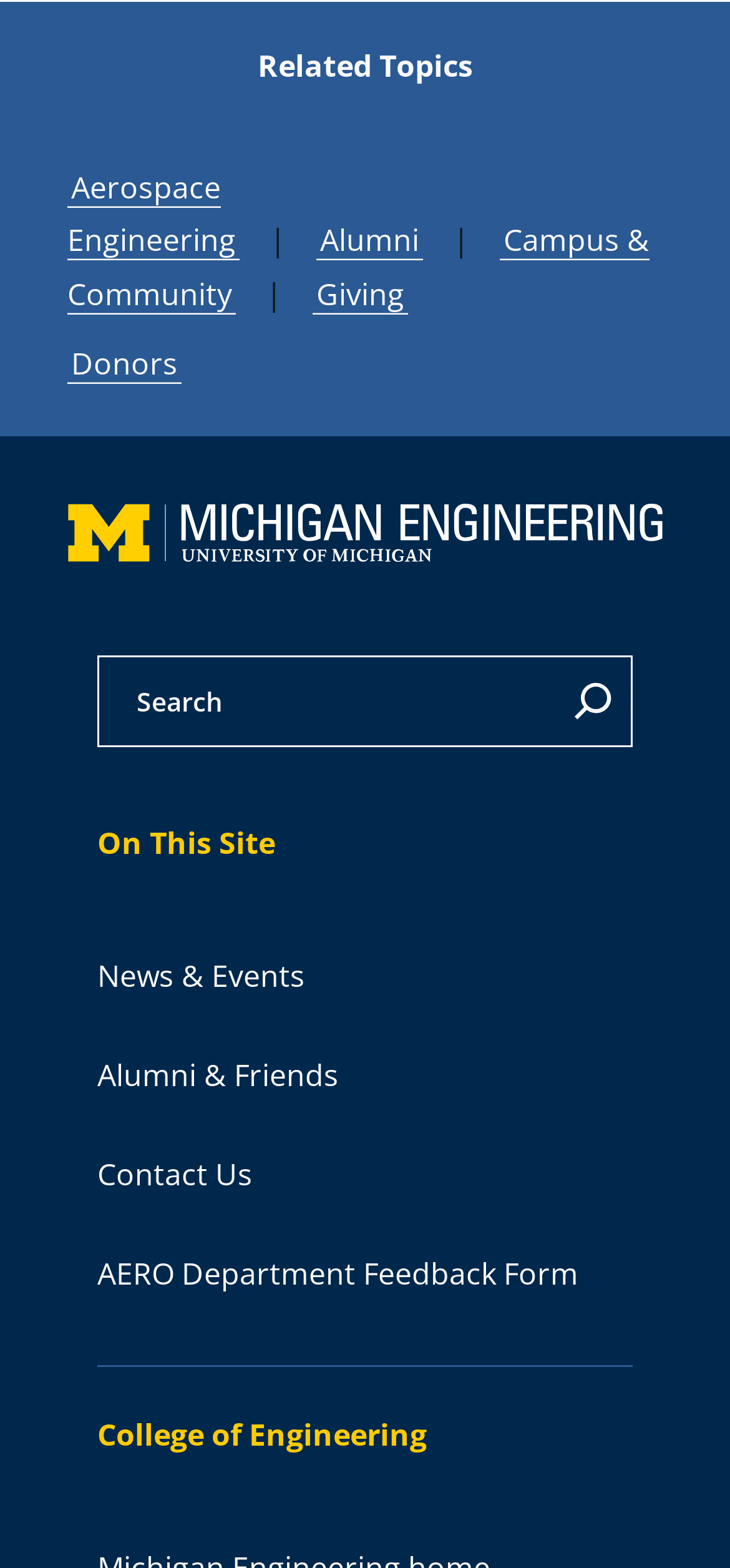Please mark the clickable region by giving the bounding box coordinates needed to complete this instruction: "Contact Us".

[0.133, 0.723, 0.346, 0.776]